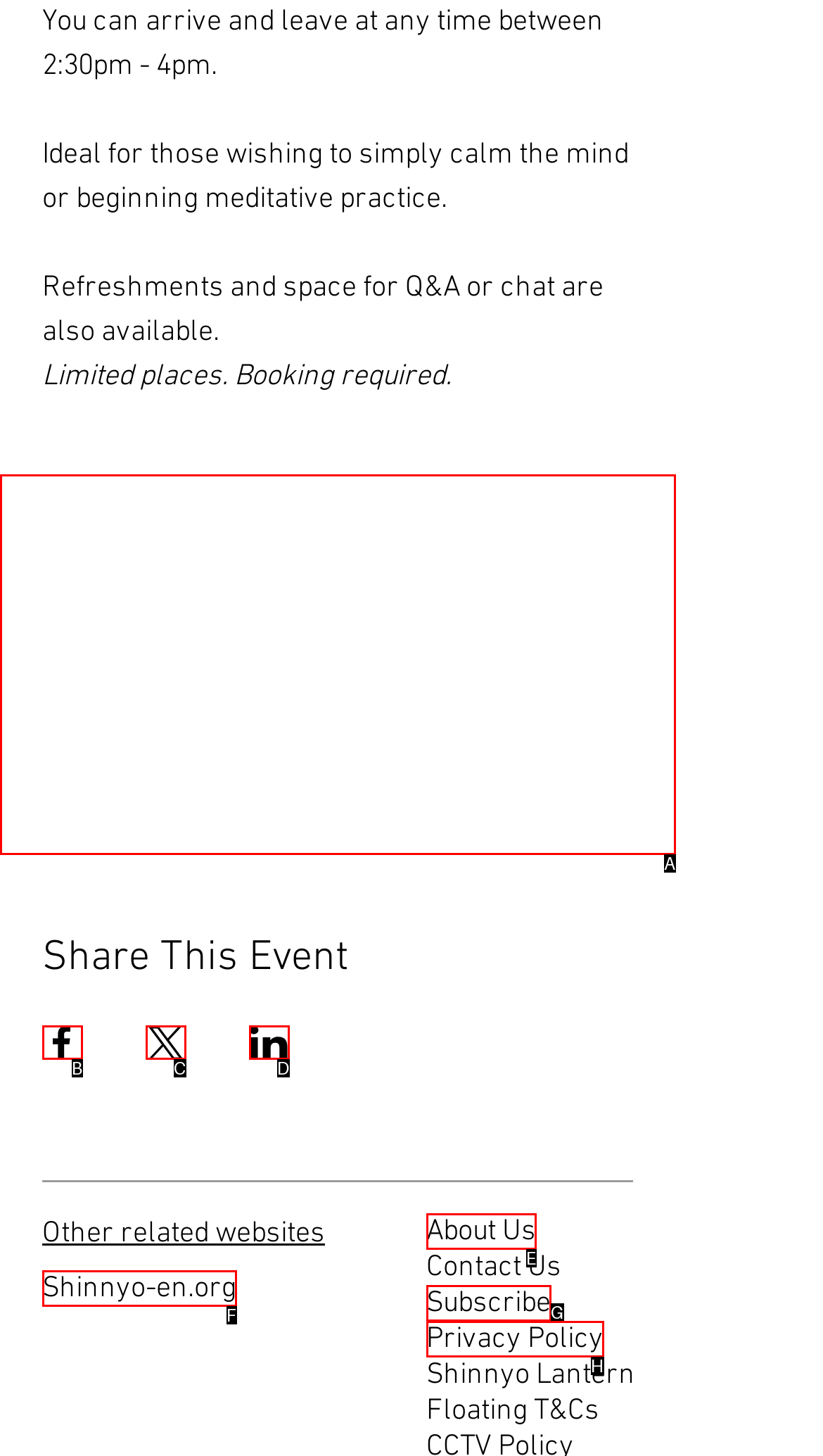Determine the HTML element that best aligns with the description: alt="Event location map"
Answer with the appropriate letter from the listed options.

A